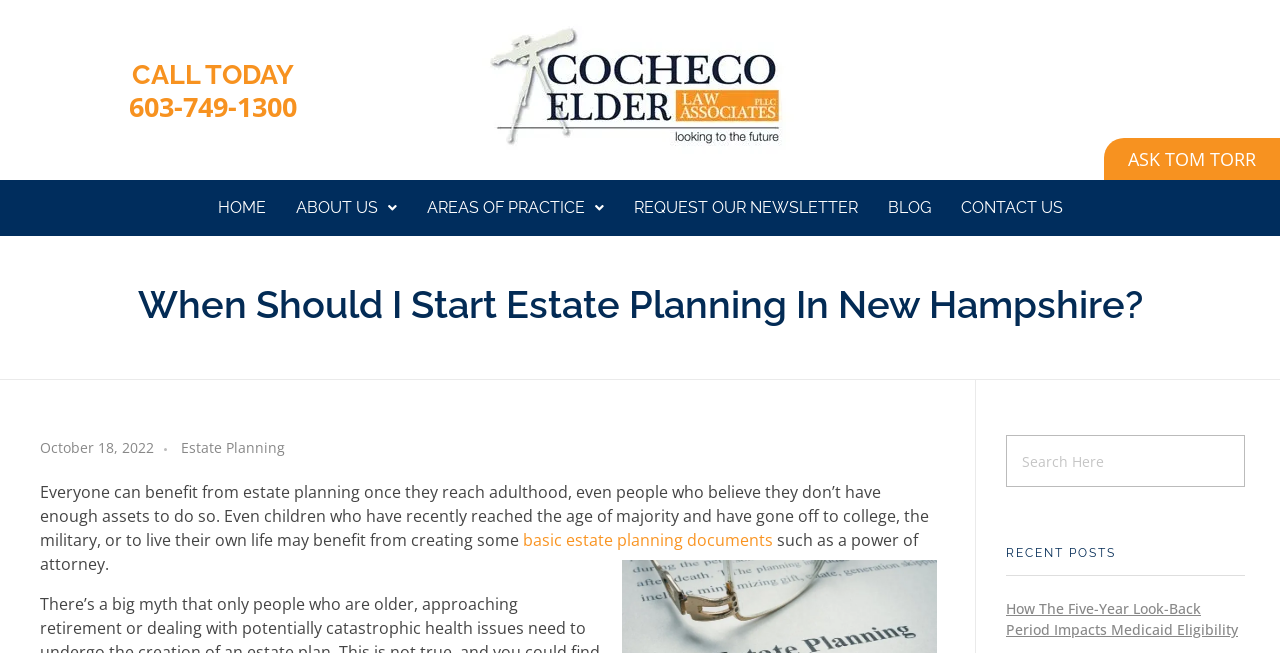Locate the bounding box coordinates of the region to be clicked to comply with the following instruction: "Read recent posts". The coordinates must be four float numbers between 0 and 1, in the form [left, top, right, bottom].

[0.786, 0.833, 0.973, 0.882]